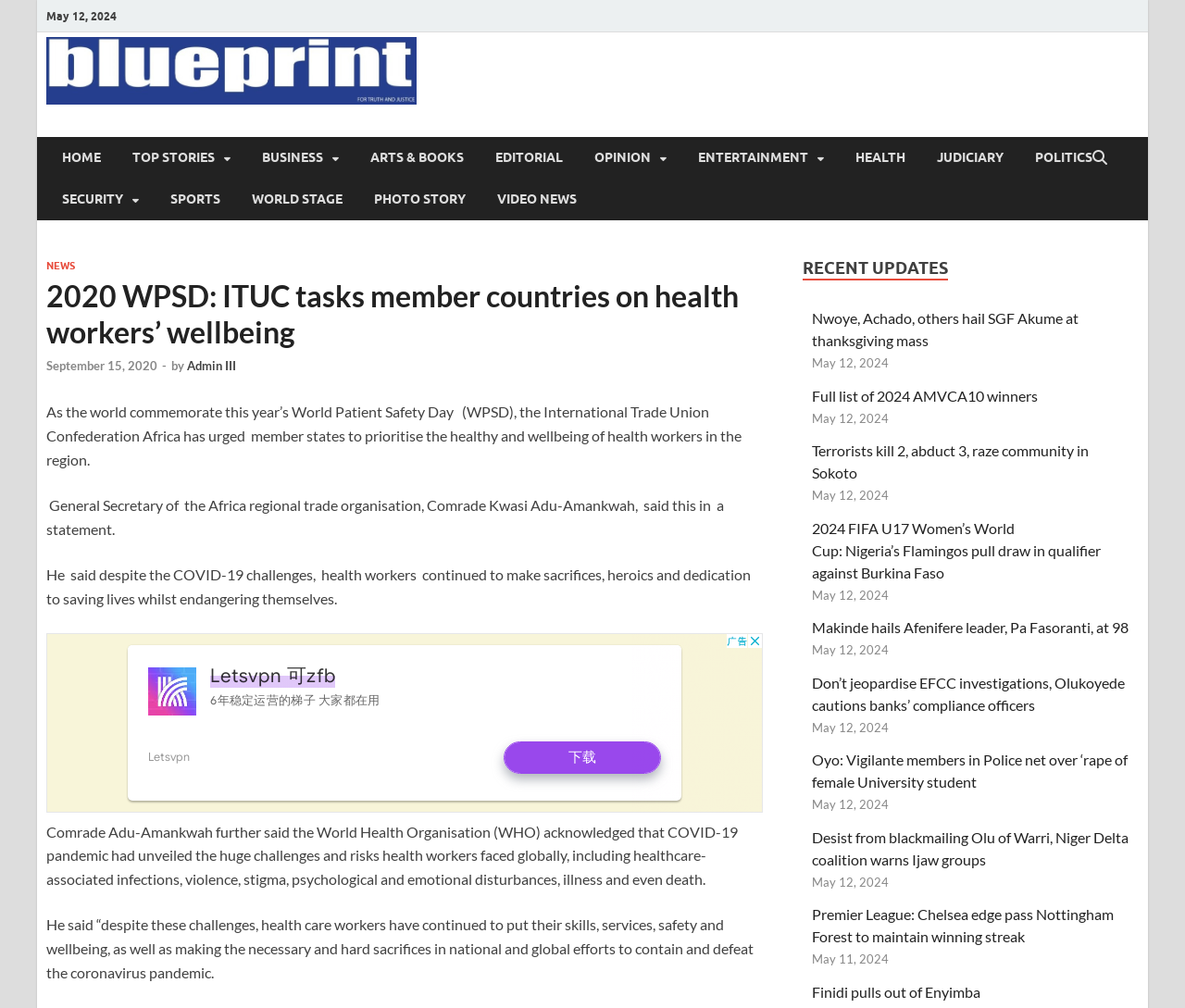Respond to the question below with a single word or phrase: What is the date of the latest news?

May 12, 2024